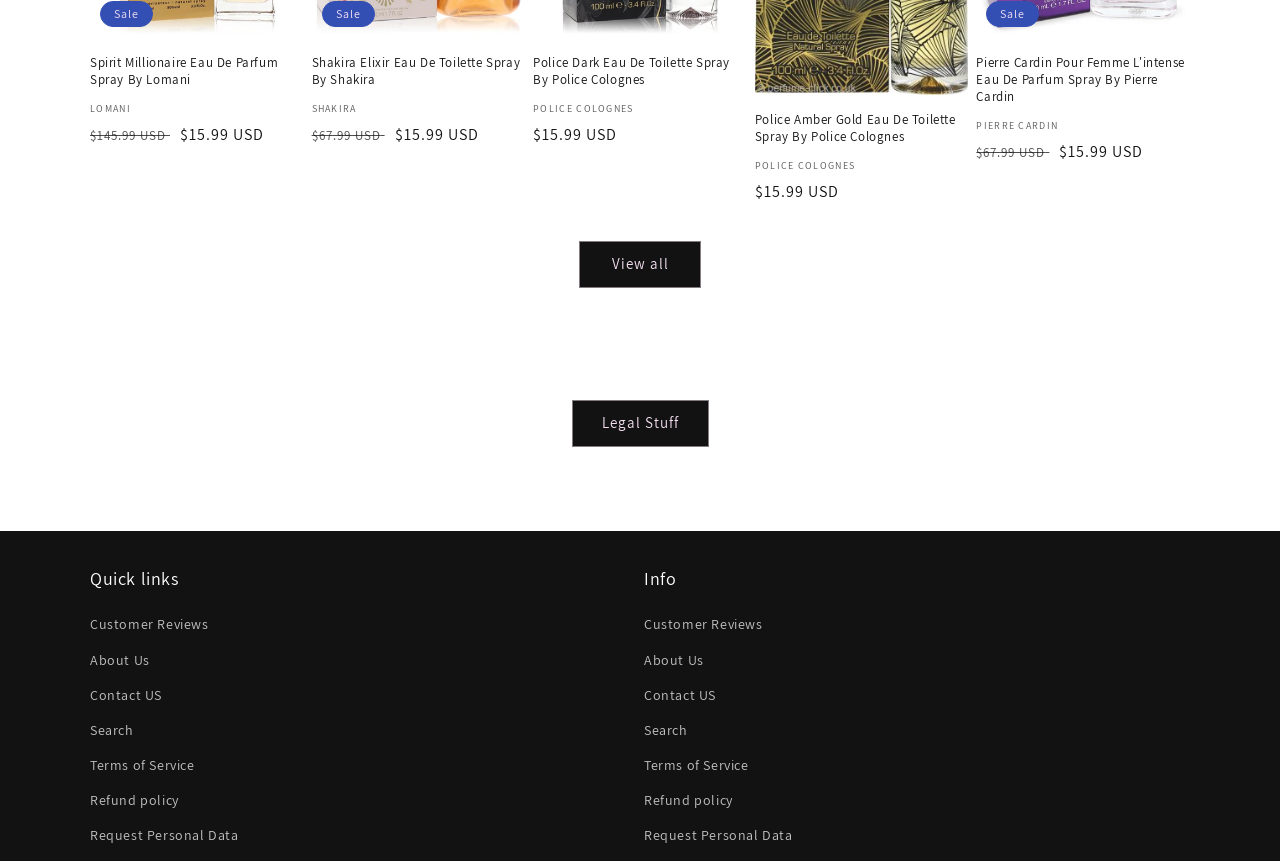What is the vendor of the Shakira Elixir Eau De Toilette Spray By Shakira?
Based on the image, give a concise answer in the form of a single word or short phrase.

SHAKIRA